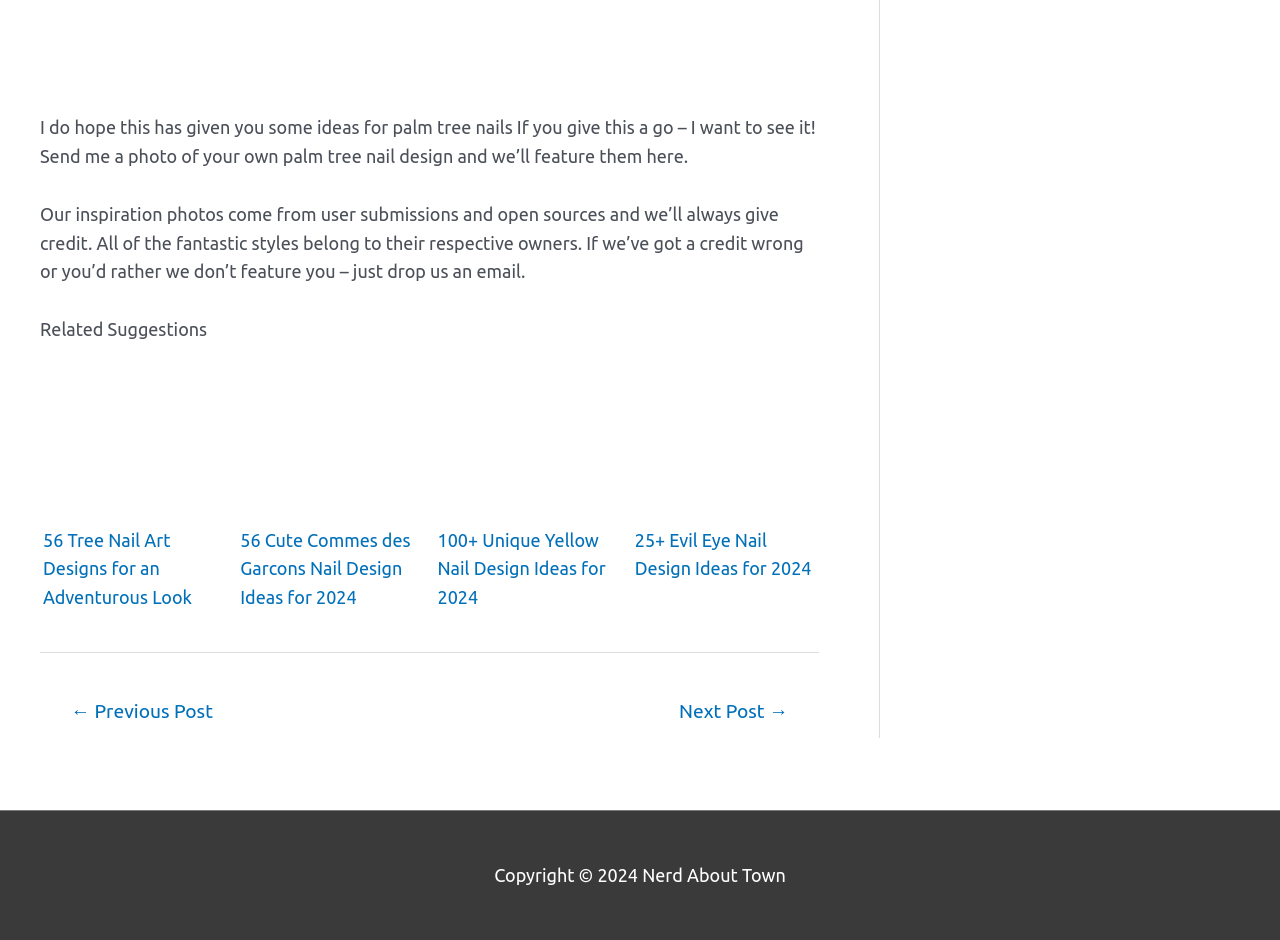What is the purpose of the 'Posts' navigation?
Answer the question with a detailed explanation, including all necessary information.

The purpose of the 'Posts' navigation is for post navigation, which allows users to navigate to previous or next posts, as indicated by the StaticText element 'Post navigation' and the links '← Previous Post' and 'Next Post →'.